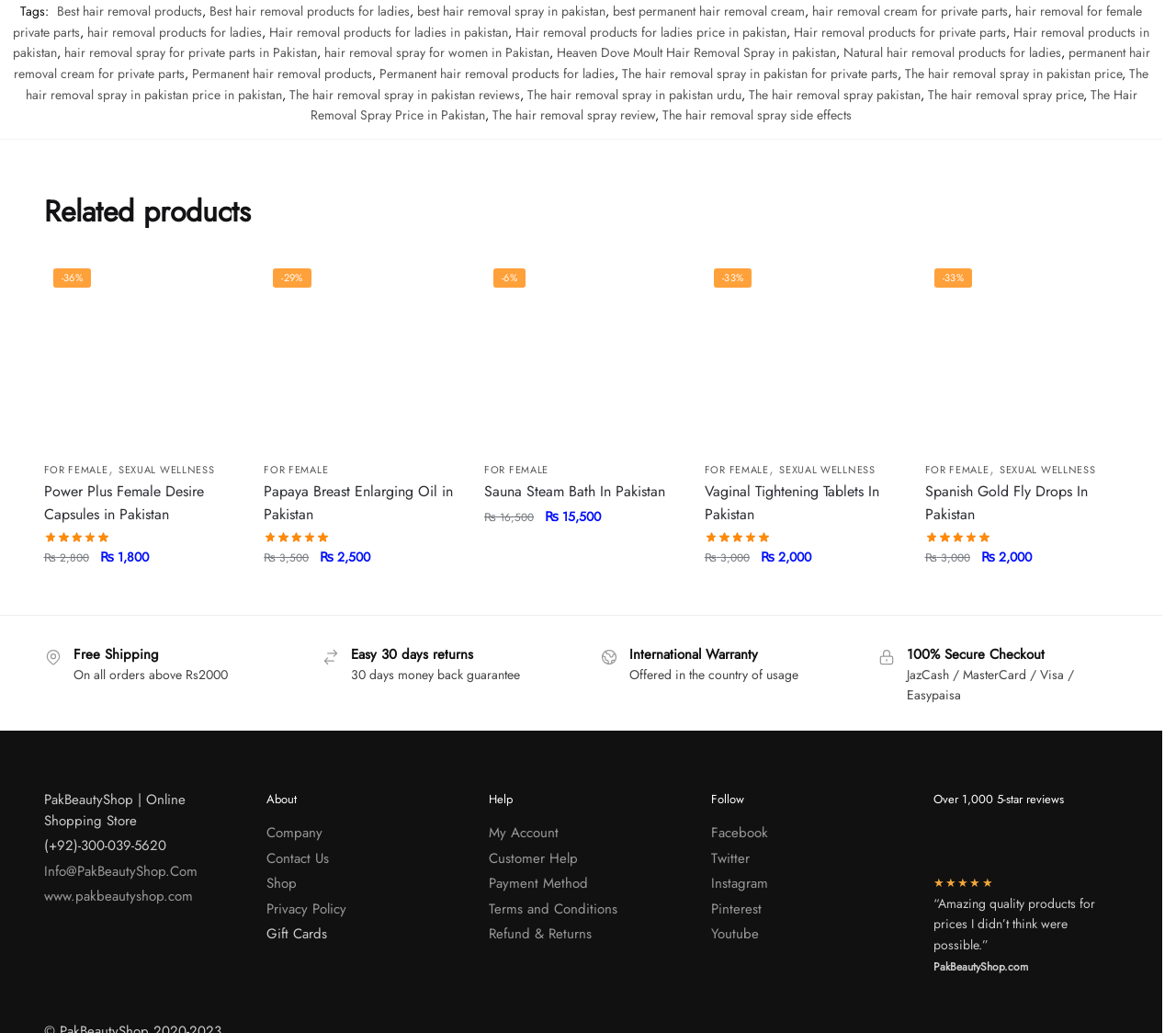Can you specify the bounding box coordinates of the area that needs to be clicked to fulfill the following instruction: "Order 'Spanish Gold Fly Drops In Pakistan'"?

[0.786, 0.549, 0.95, 0.584]